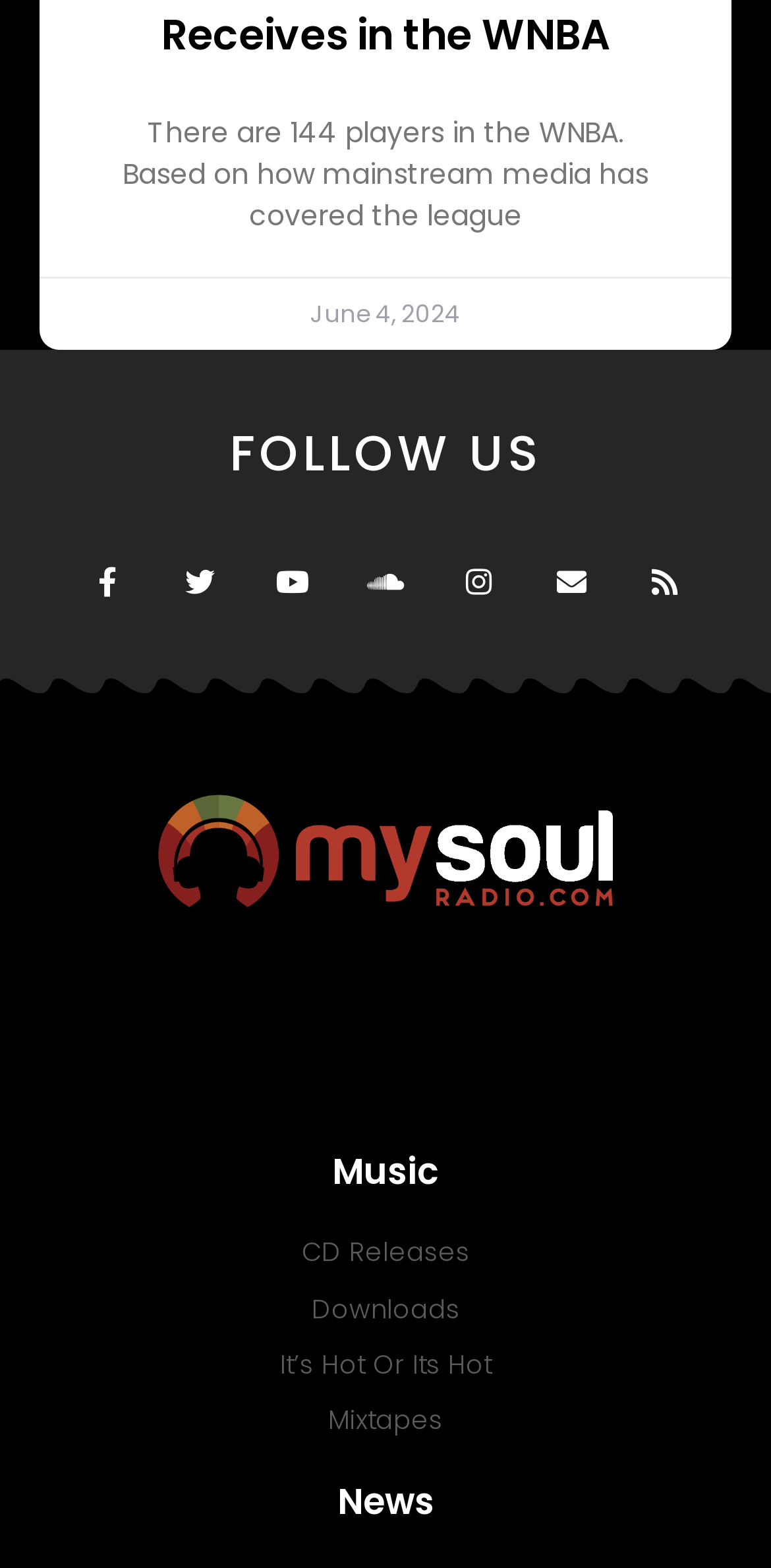How many social media links are available?
We need a detailed and meticulous answer to the question.

I counted the number of social media links on the webpage, which are located below the 'FOLLOW US' heading. There are 7 links, including Facebook, Twitter, Youtube, Soundcloud, Instagram, Envelope, and Rss, each with its own icon and bounding box coordinates.